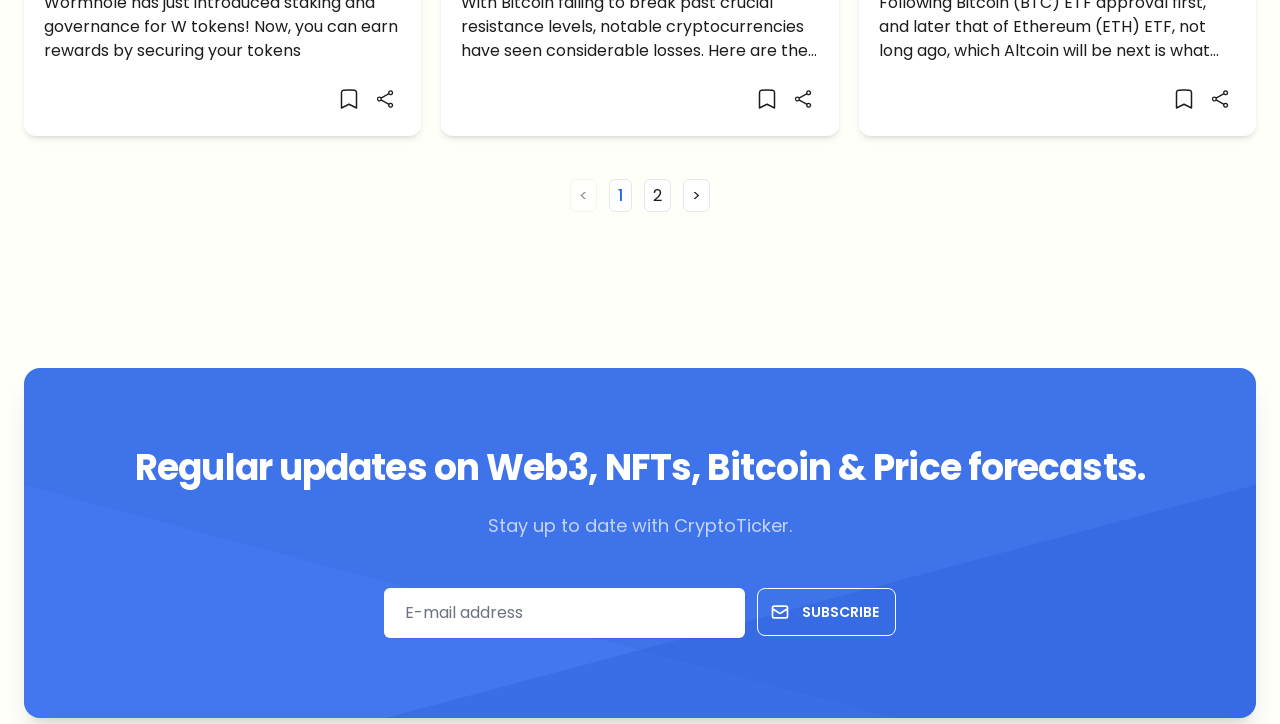Determine the bounding box coordinates of the UI element described below. Use the format (top-left x, top-left y, bottom-right x, bottom-right y) with floating point numbers between 0 and 1: Ethereum

[0.025, 0.559, 0.086, 0.591]